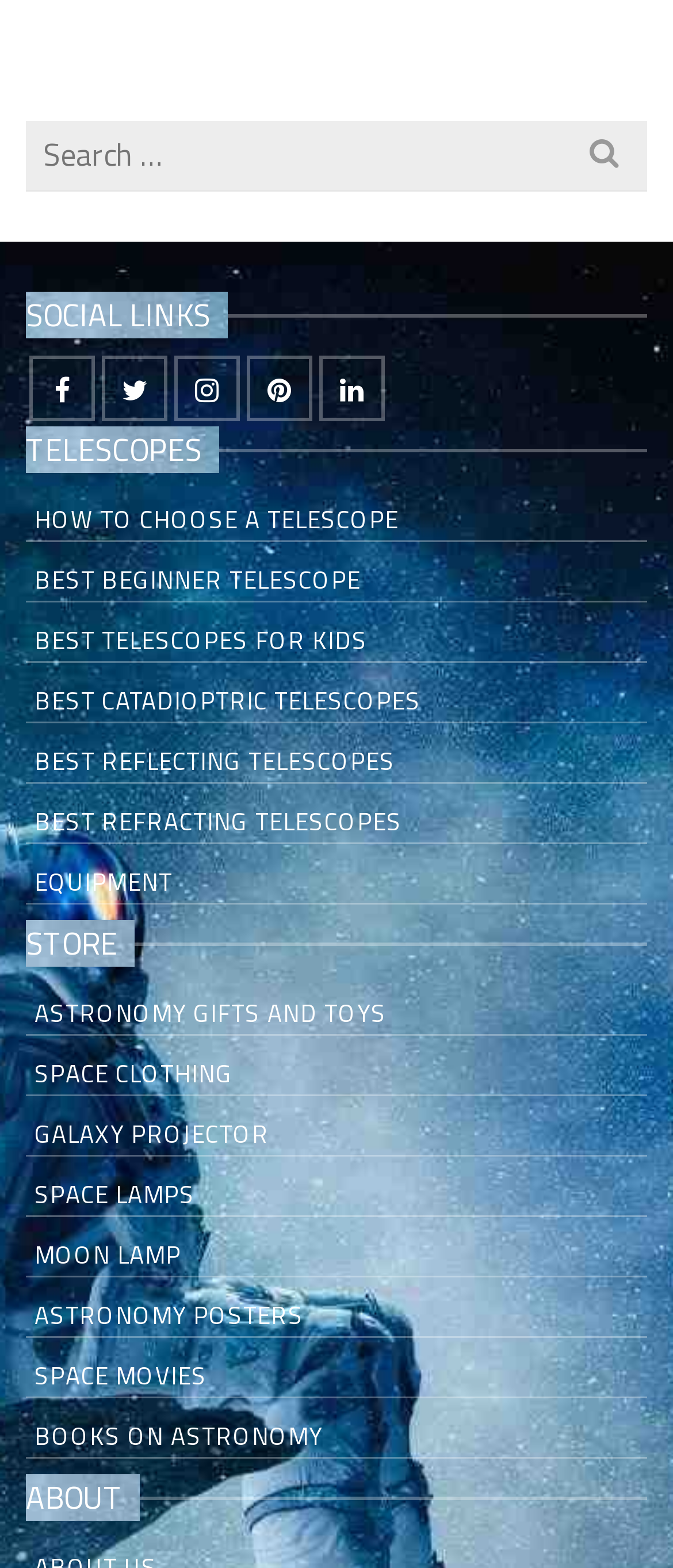Please determine the bounding box coordinates for the UI element described here. Use the format (top-left x, top-left y, bottom-right x, bottom-right y) with values bounded between 0 and 1: Astronomy Posters

[0.038, 0.82, 0.962, 0.853]